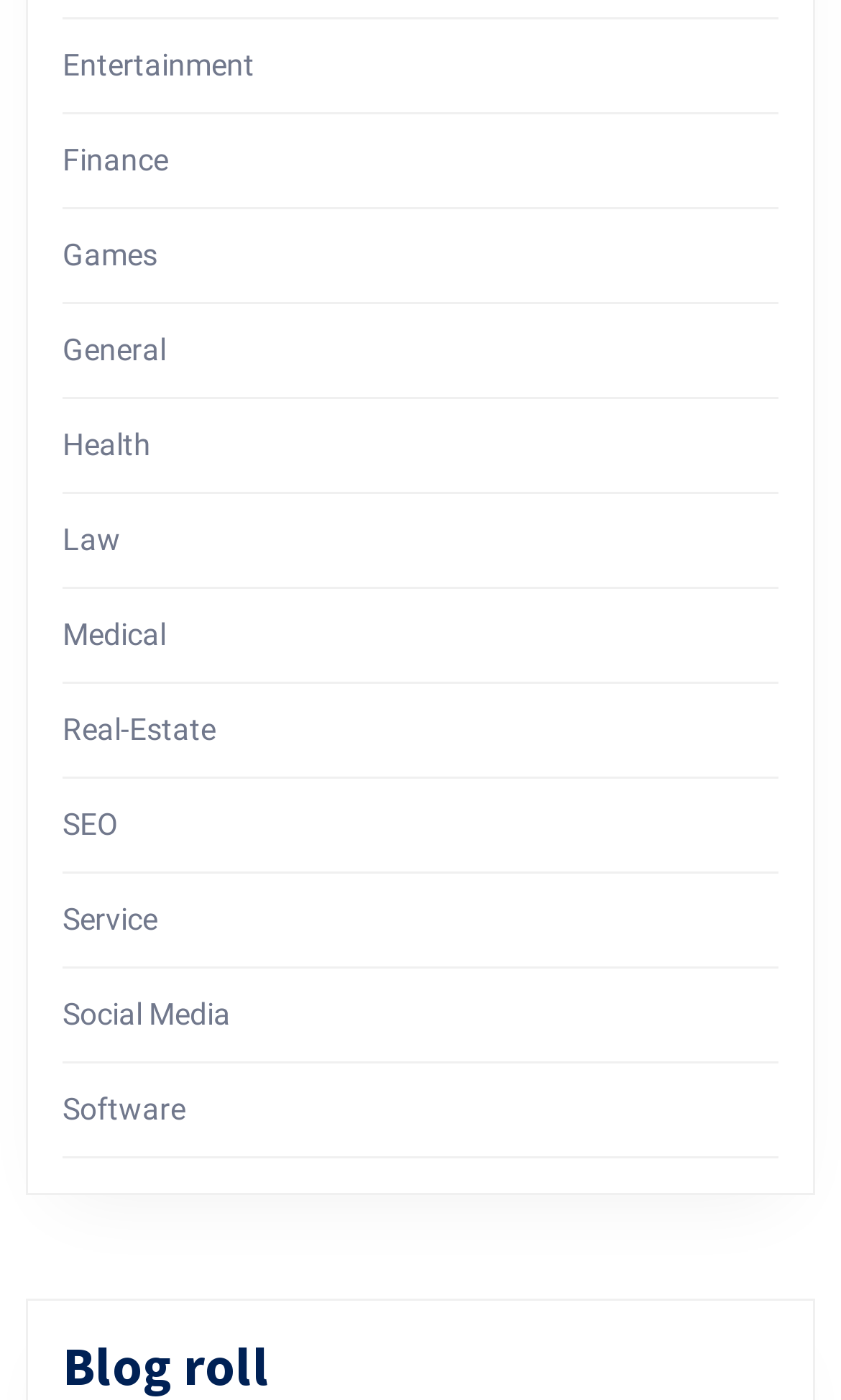Using the provided element description, identify the bounding box coordinates as (top-left x, top-left y, bottom-right x, bottom-right y). Ensure all values are between 0 and 1. Description: Social Media

[0.074, 0.712, 0.274, 0.737]